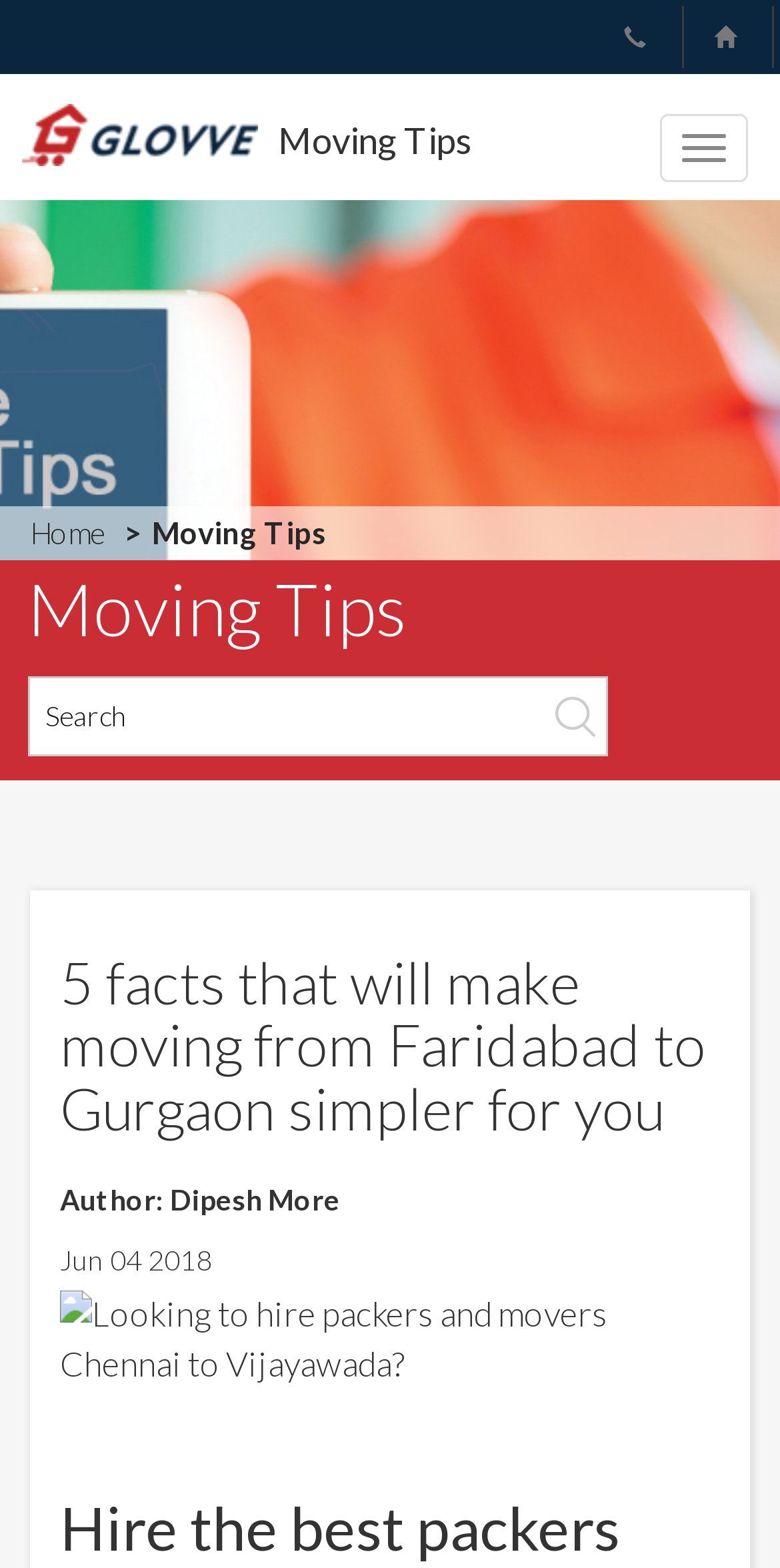Answer with a single word or phrase: 
What is the date of the article?

Jun 04 2018